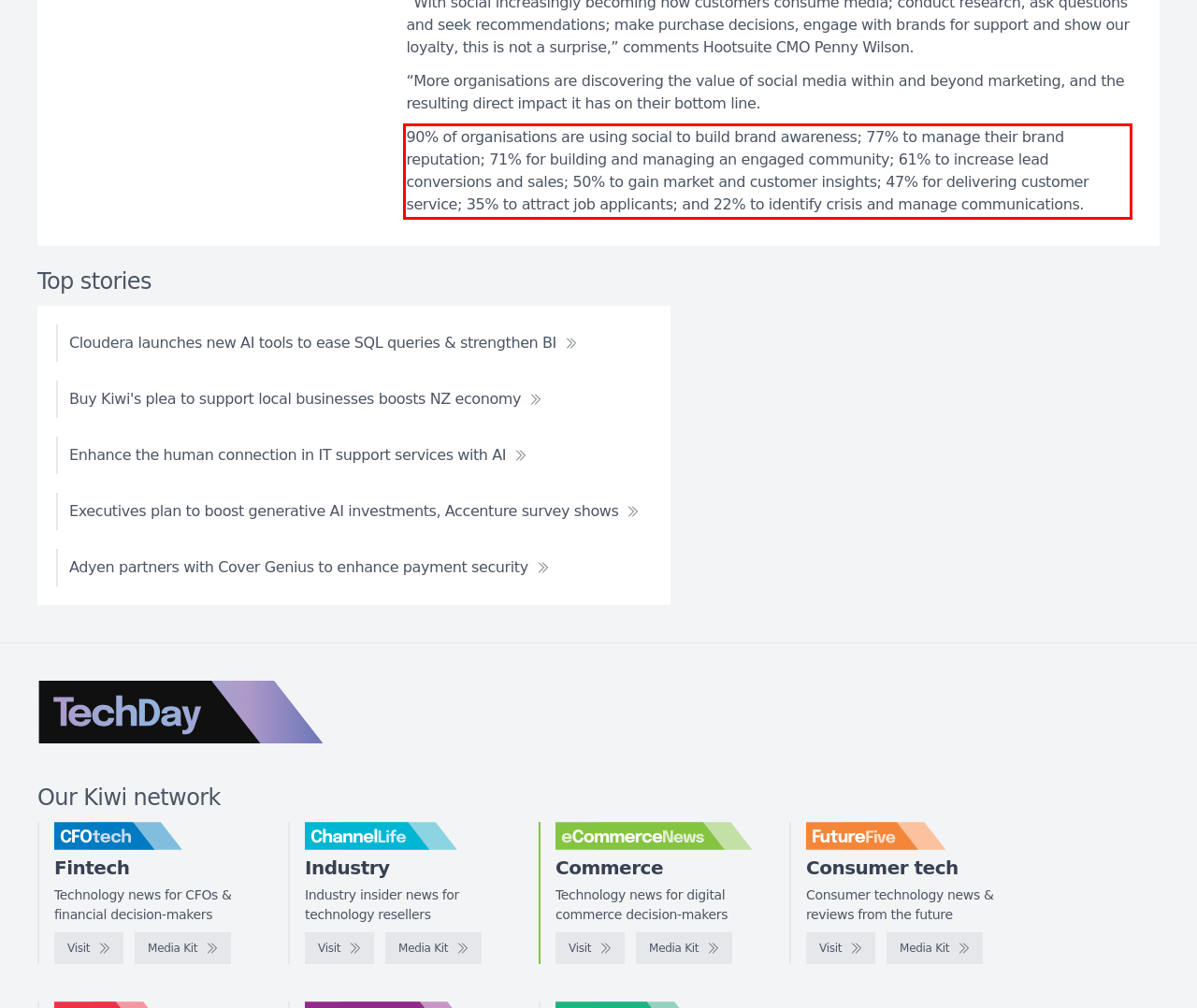Given a screenshot of a webpage containing a red rectangle bounding box, extract and provide the text content found within the red bounding box.

90% of organisations are using social to build brand awareness; 77% to manage their brand reputation; 71% for building and managing an engaged community; 61% to increase lead conversions and sales; 50% to gain market and customer insights; 47% for delivering customer service; 35% to attract job applicants; and 22% to identify crisis and manage communications.